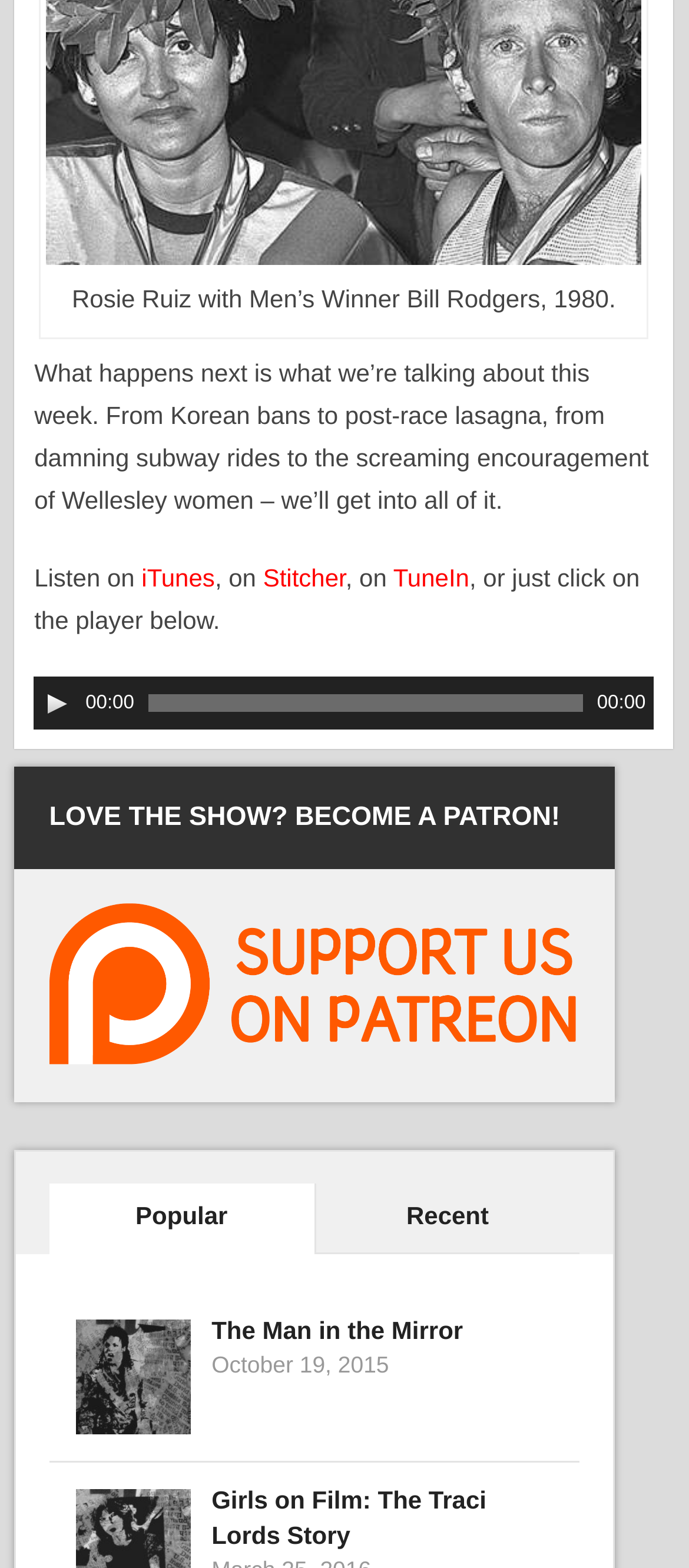How can I listen to the podcast?
Look at the image and construct a detailed response to the question.

The webpage provides multiple options to listen to the podcast, including links to iTunes, Stitcher, and TuneIn, as well as an Audio Player embedded on the page.